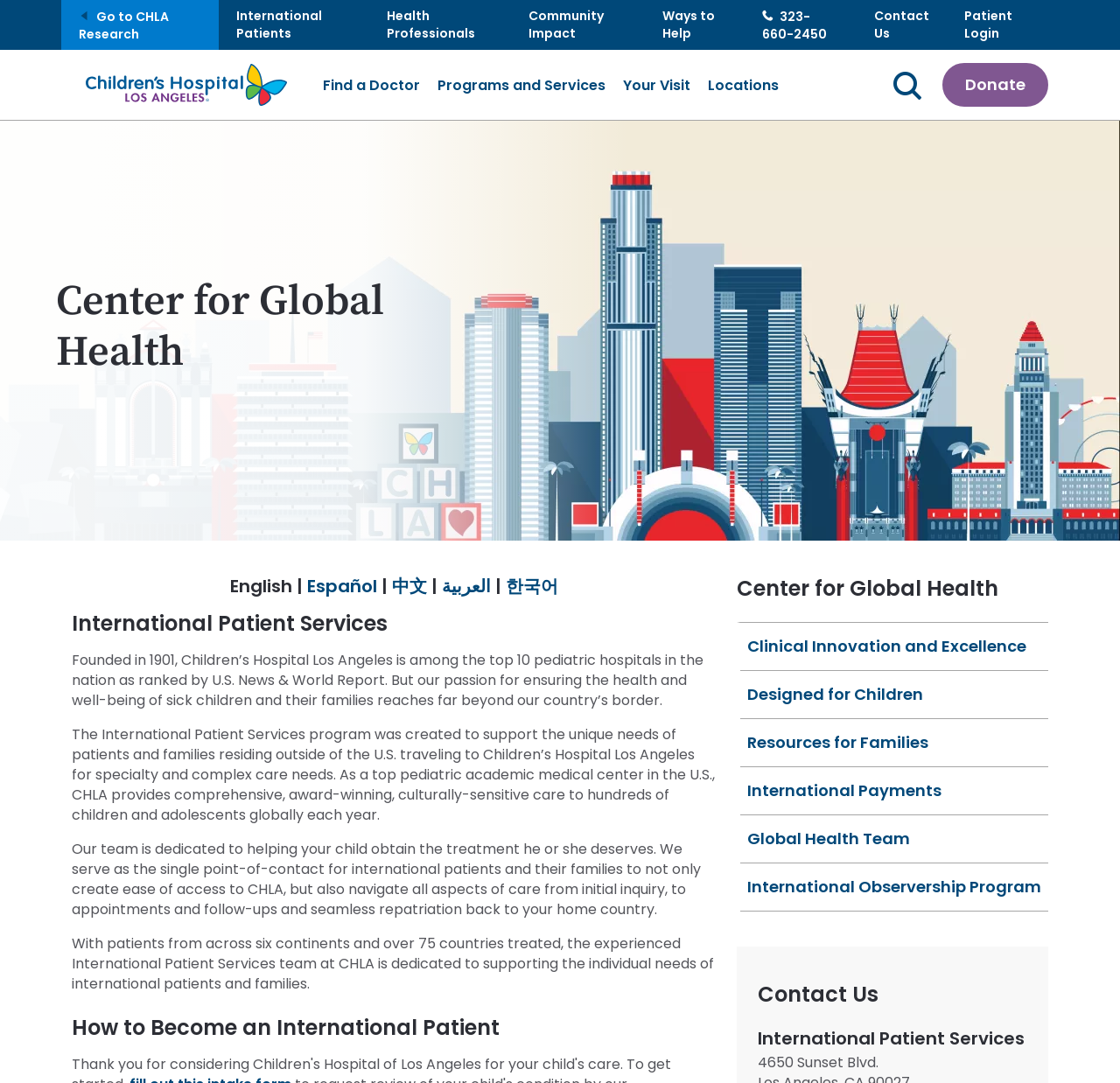Extract the bounding box for the UI element that matches this description: "title="Home"".

[0.077, 0.059, 0.257, 0.098]